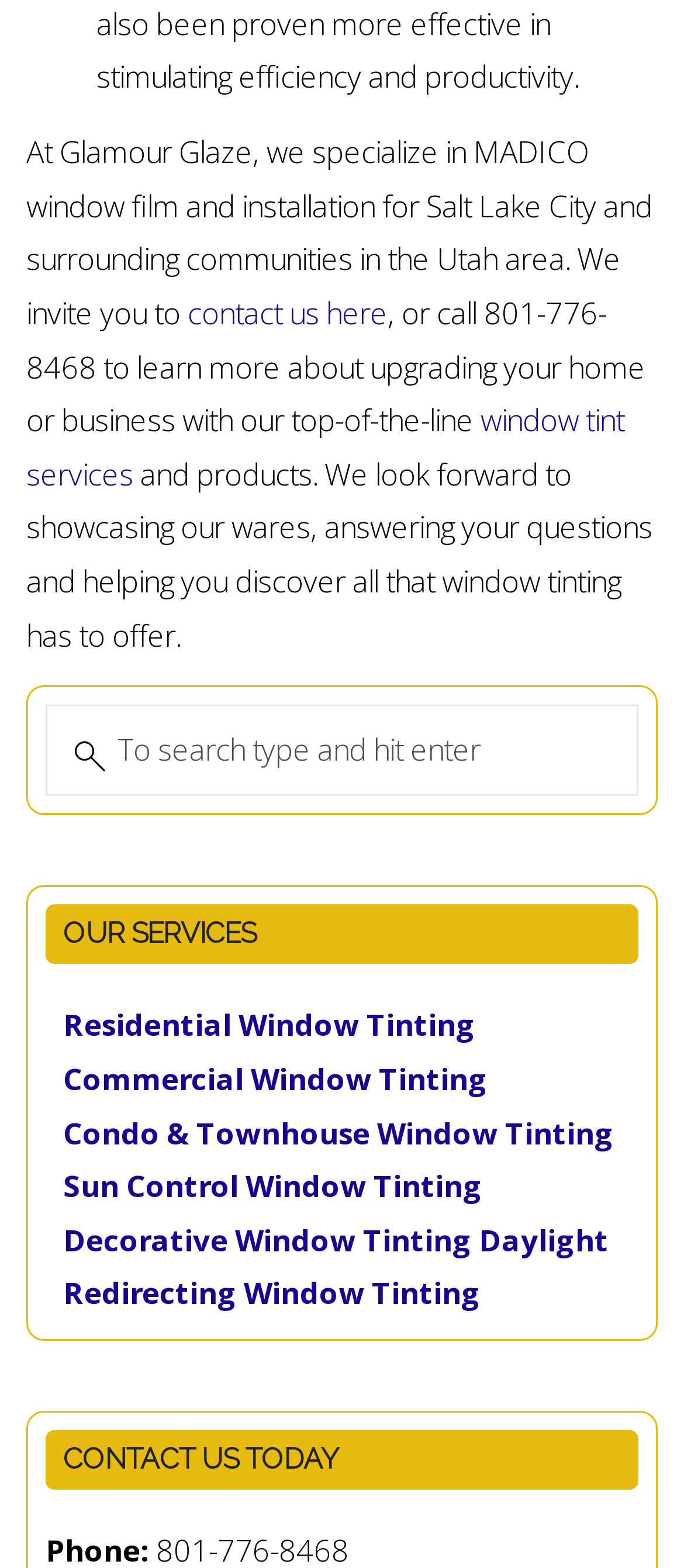How can I contact Glamour Glaze?
Look at the image and construct a detailed response to the question.

The contact information is provided in the introductory text, which mentions that I can call 801-776-8468 to learn more about their services.